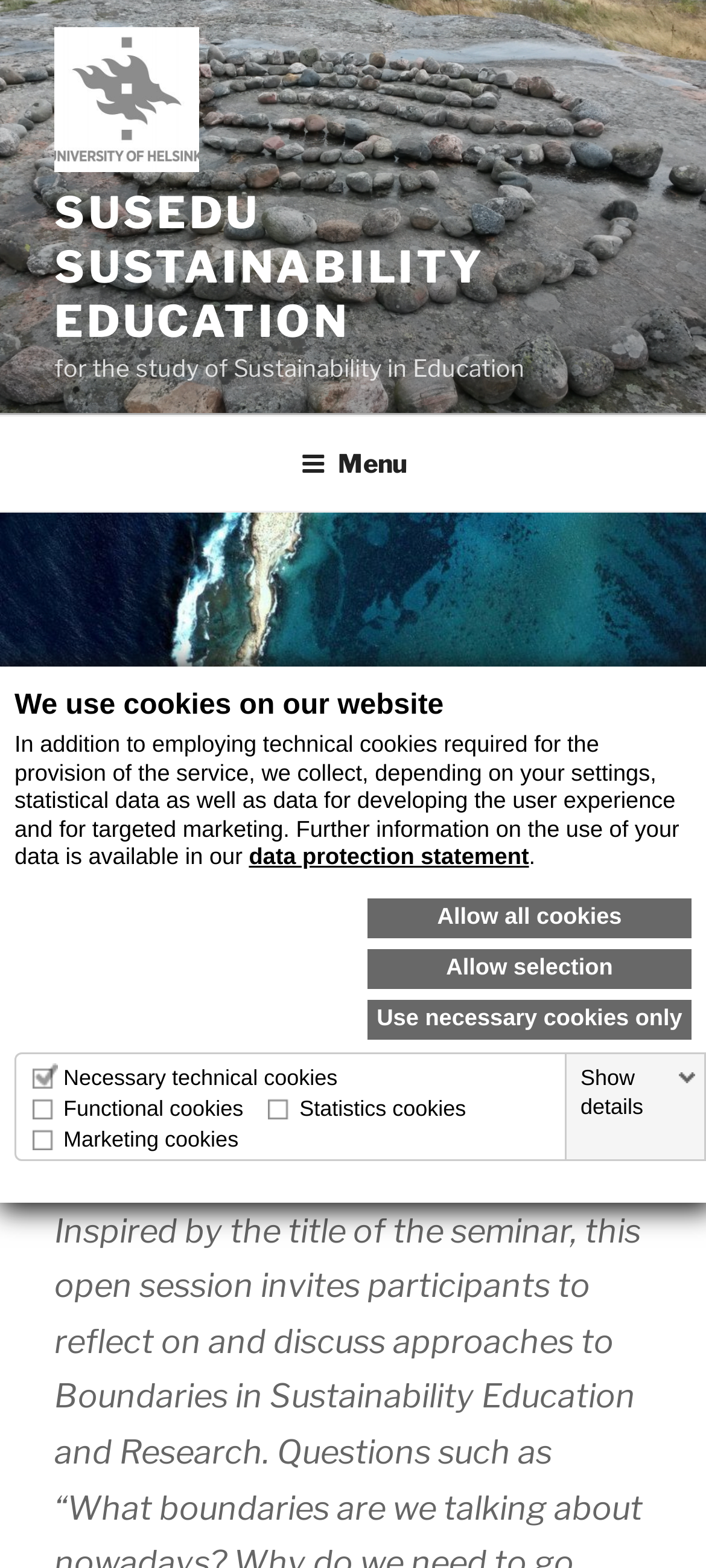Please identify the primary heading of the webpage and give its text content.

Let’s talk Boundaries